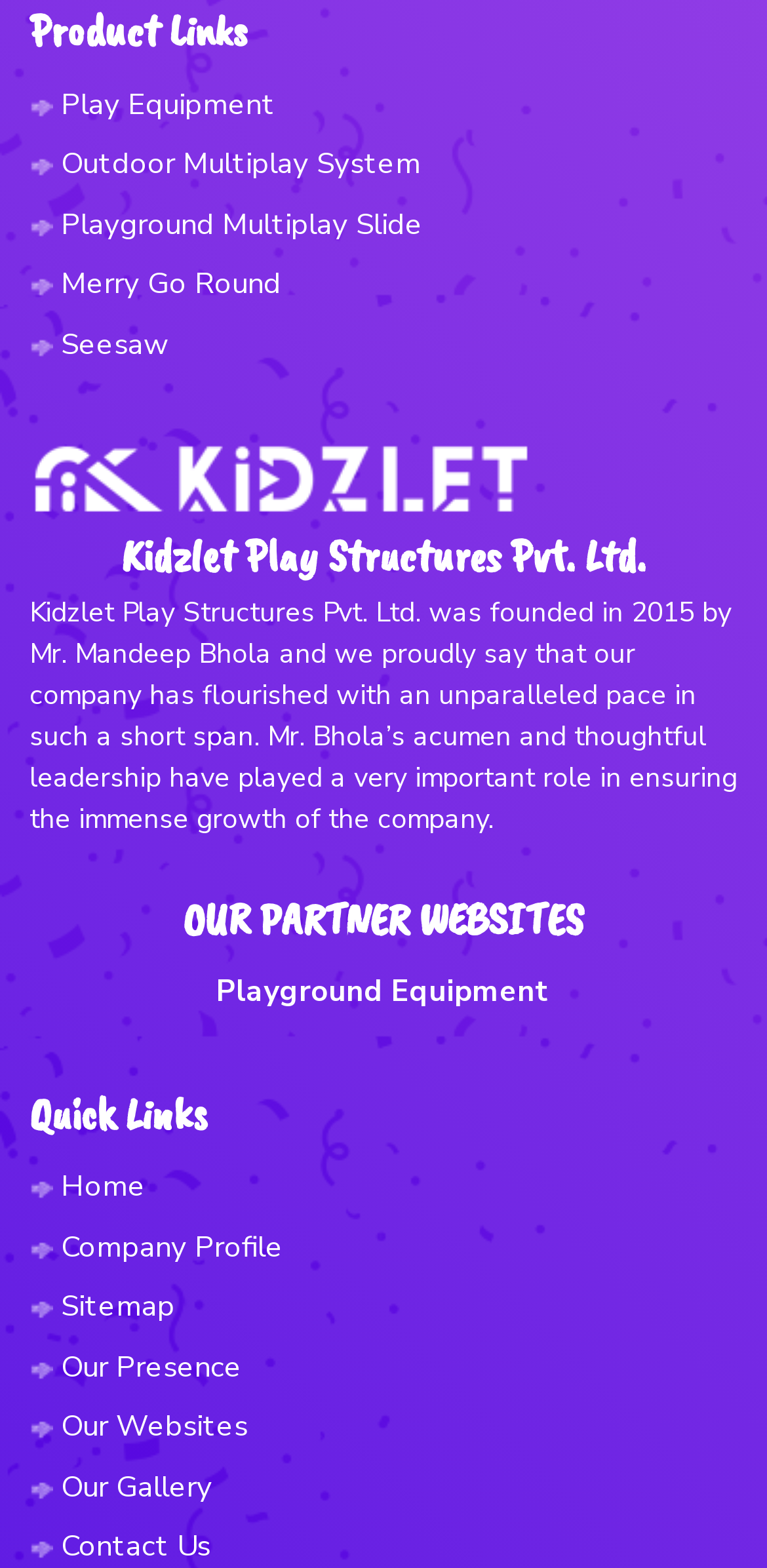Using the provided element description: "Outdoor Multiplay System", determine the bounding box coordinates of the corresponding UI element in the screenshot.

[0.038, 0.092, 0.549, 0.117]